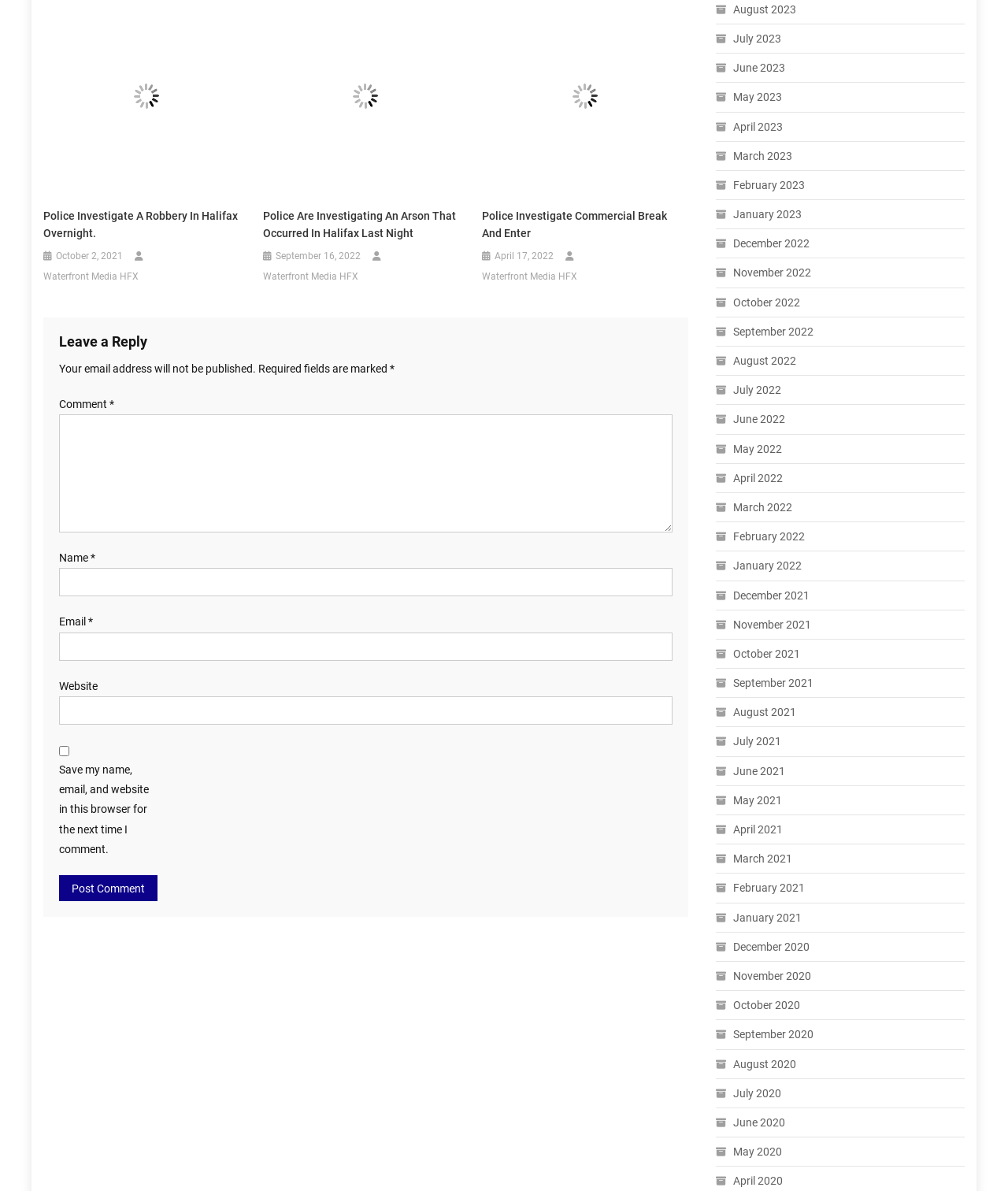Identify the bounding box coordinates of the HTML element based on this description: "February 2023".

[0.71, 0.147, 0.799, 0.164]